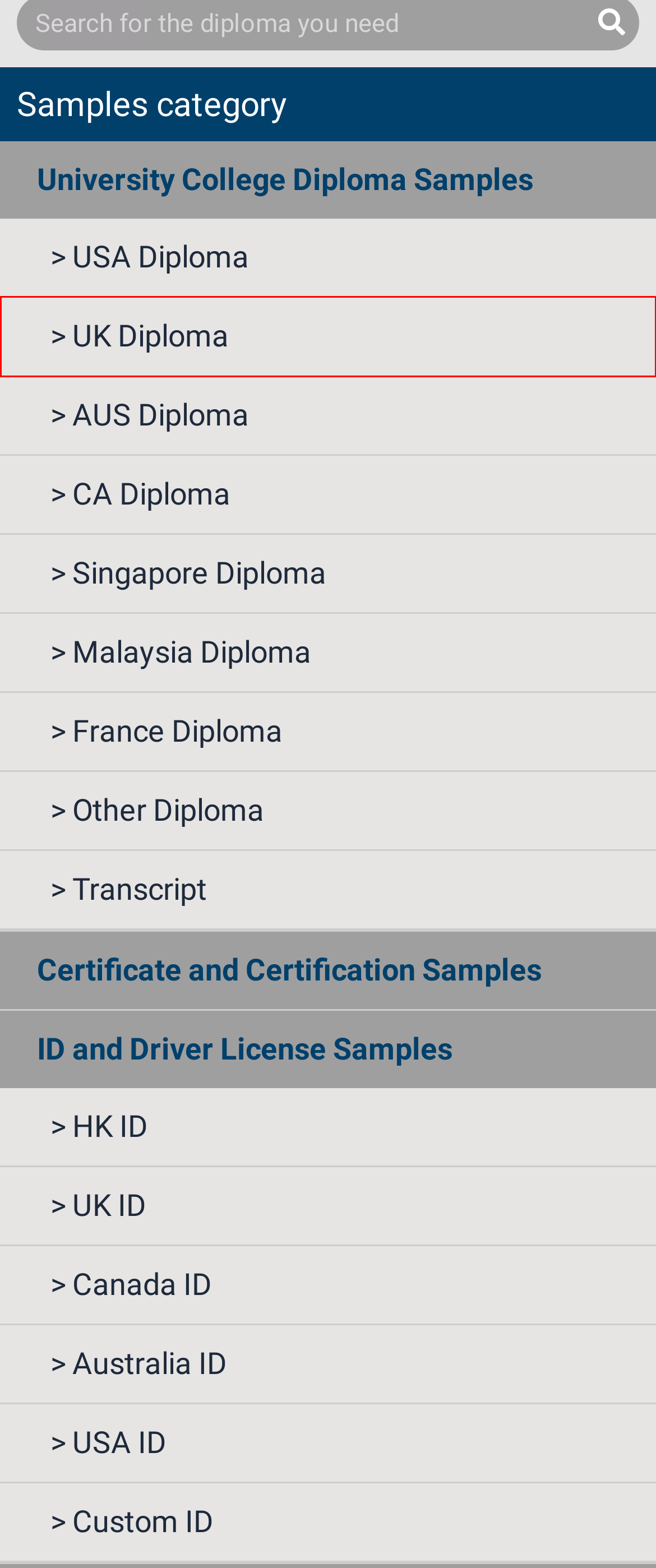Look at the screenshot of a webpage, where a red bounding box highlights an element. Select the best description that matches the new webpage after clicking the highlighted element. Here are the candidates:
A. Make University College Diploma|Buy University College Diploma
B. Buy fake USA diploma|fake USA degree certificate
C. Buy real transcript|Fake transcript
D. Get a fake HK ID|Buying Hong Kong ID card
E. Buy real AUS Diploma|Buy Australia university transcript
F. Fake Singapore Diploma|Buy Singapore student transcript
G. Buy UK diploma|Fake UK diploma
H. Buy other diploma|Buy Germany degree

G